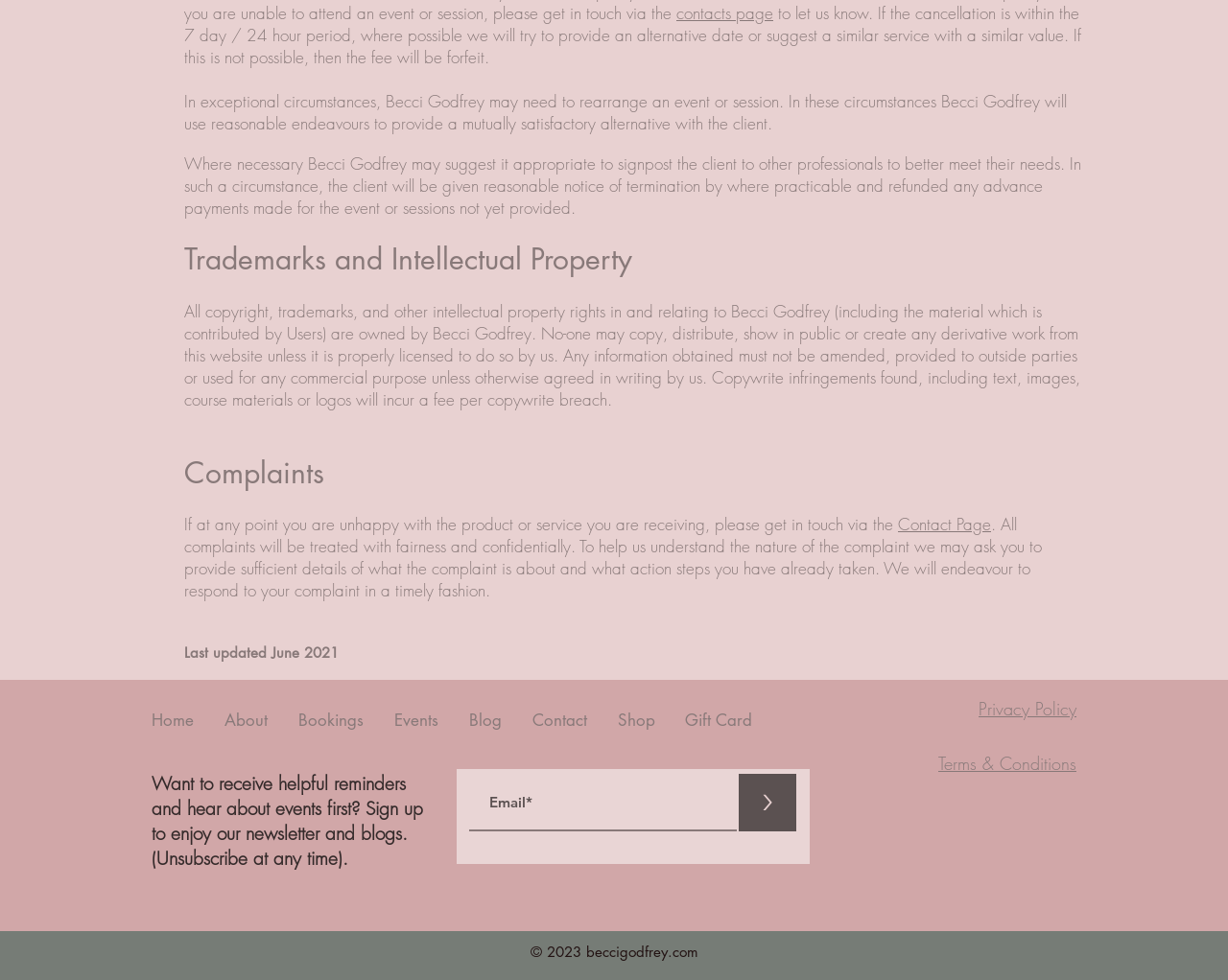Based on the element description >, identify the bounding box coordinates for the UI element. The coordinates should be in the format (top-left x, top-left y, bottom-right x, bottom-right y) and within the 0 to 1 range.

[0.602, 0.79, 0.648, 0.848]